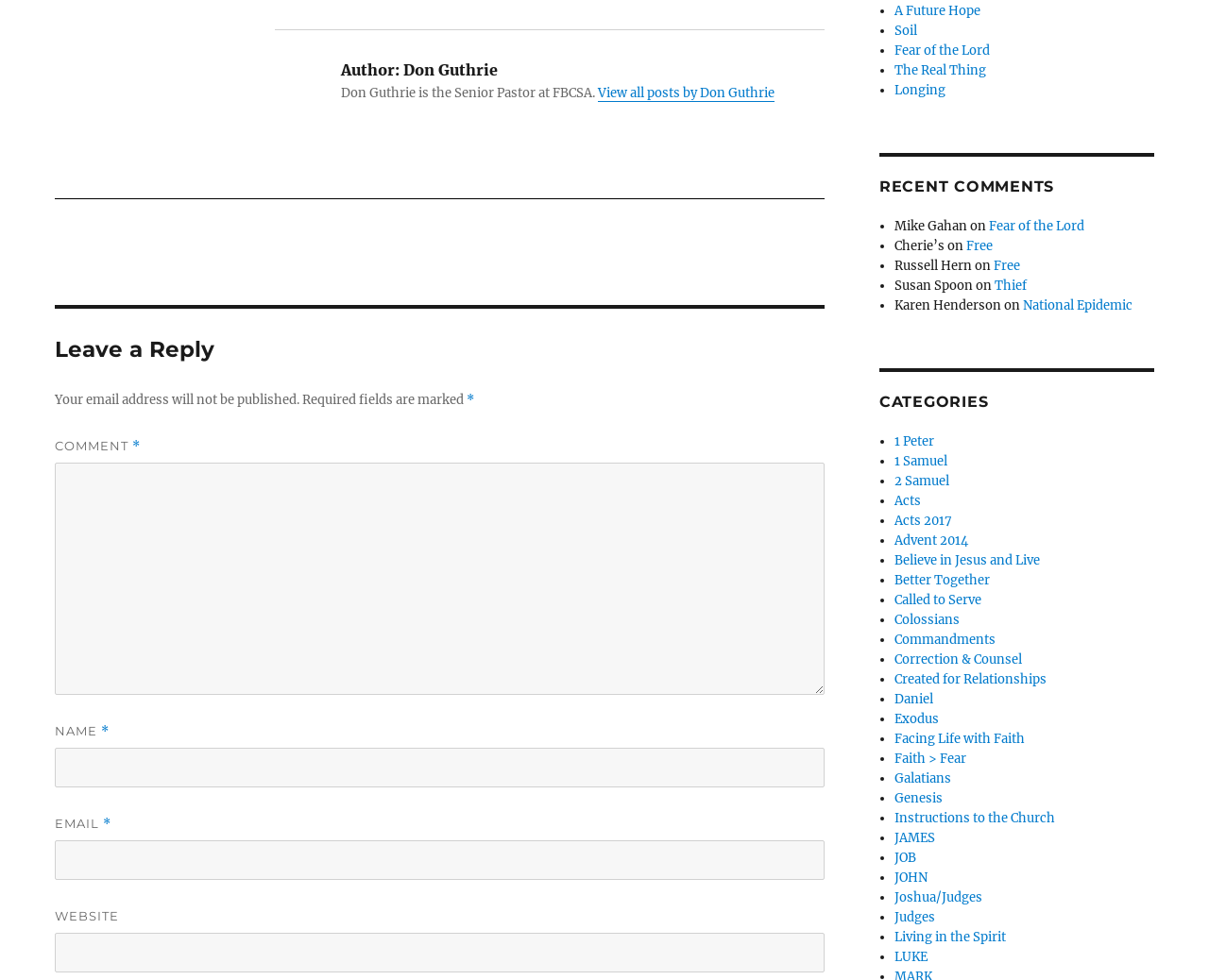Identify the bounding box coordinates of the element to click to follow this instruction: 'Enter a comment'. Ensure the coordinates are four float values between 0 and 1, provided as [left, top, right, bottom].

[0.045, 0.472, 0.682, 0.709]